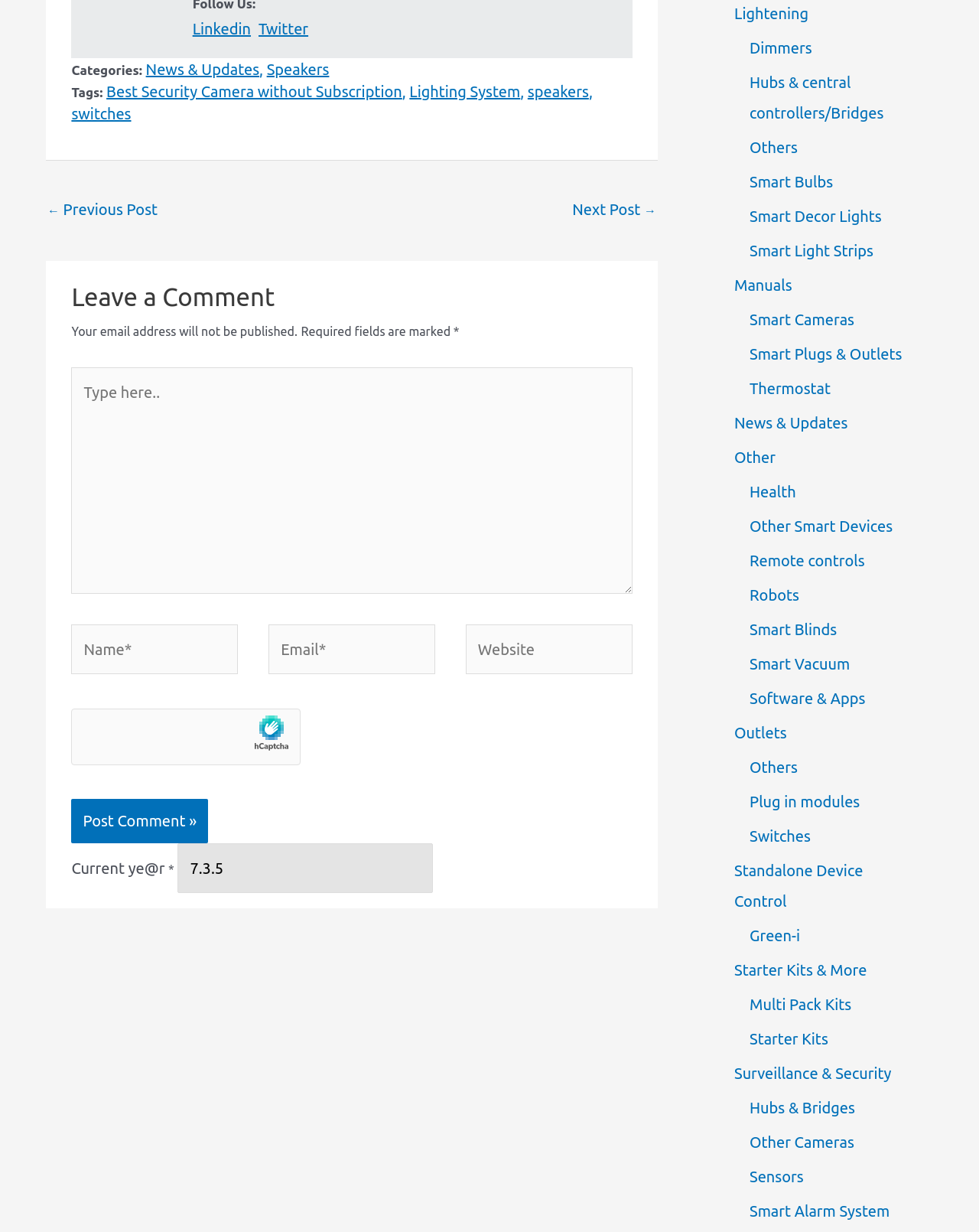Determine the bounding box for the UI element described here: "Hubs & central controllers/Bridges".

[0.766, 0.06, 0.903, 0.099]